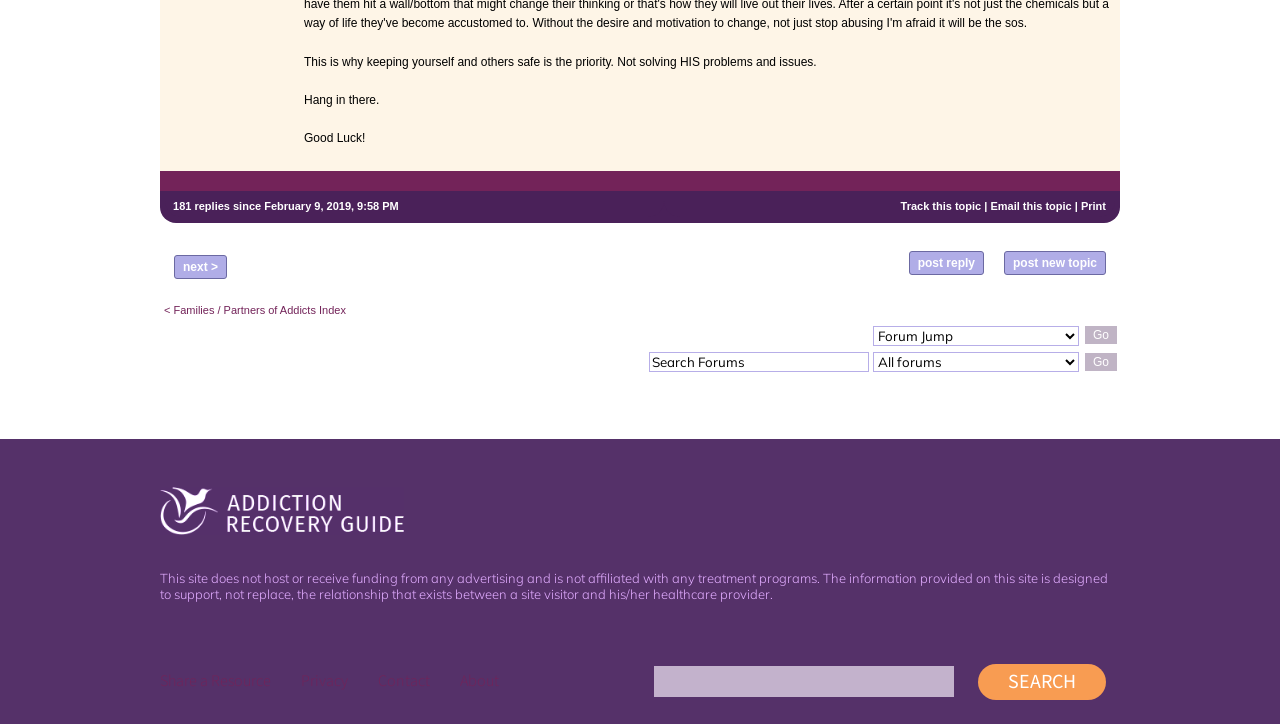What is the name of the image at the bottom of the page?
Give a detailed explanation using the information visible in the image.

I found this answer by looking at the image element with ID 28, which has the alt text 'Addiction Recovery Guide'.